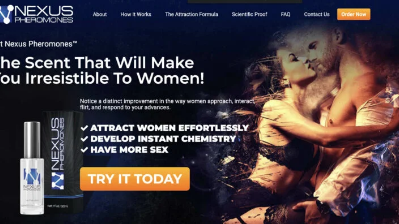Give a one-word or phrase response to the following question: What is the call-to-action on the banner?

TRY IT TODAY